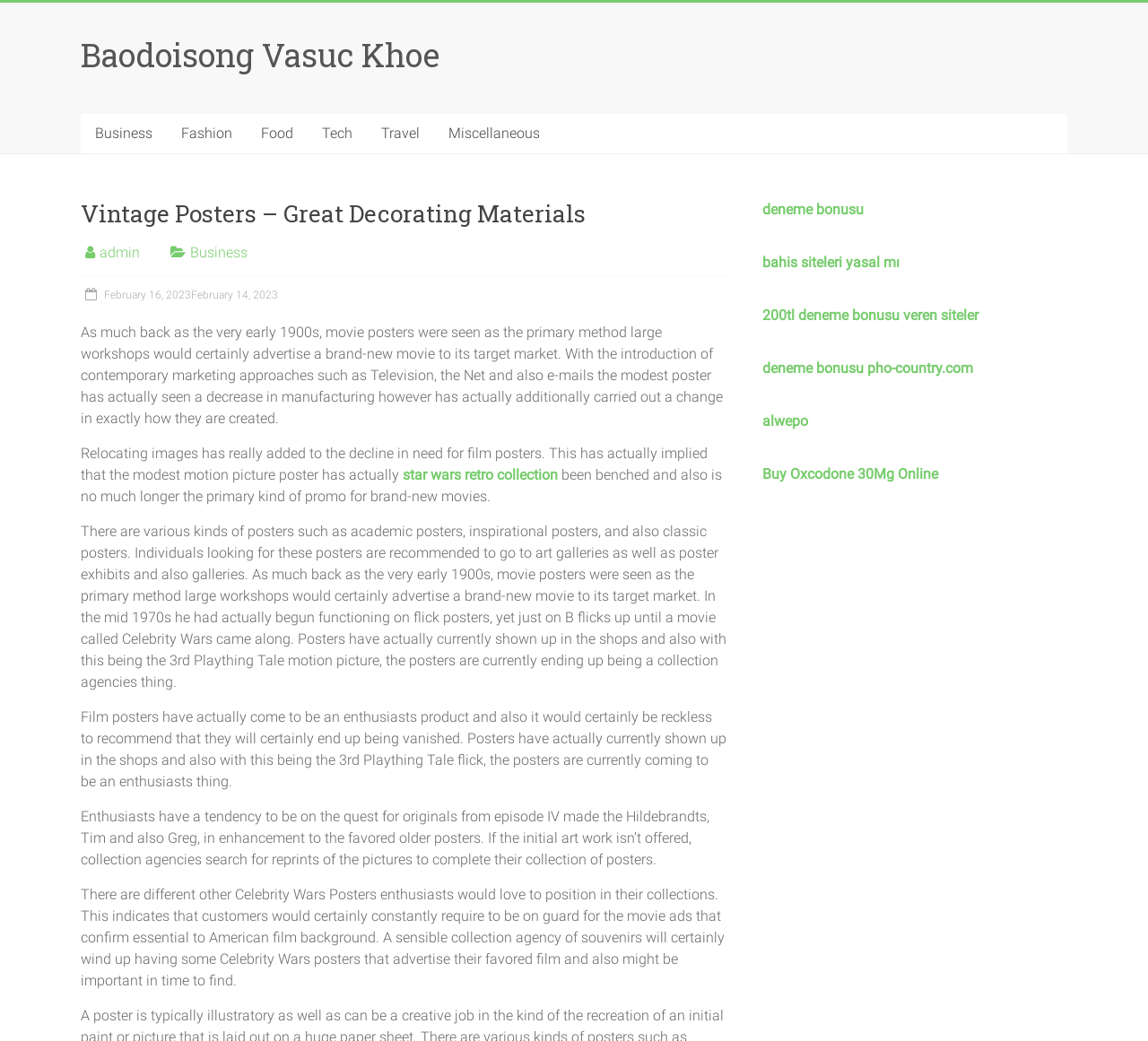Locate the bounding box coordinates of the clickable area to execute the instruction: "Check admin". Provide the coordinates as four float numbers between 0 and 1, represented as [left, top, right, bottom].

[0.087, 0.234, 0.122, 0.251]